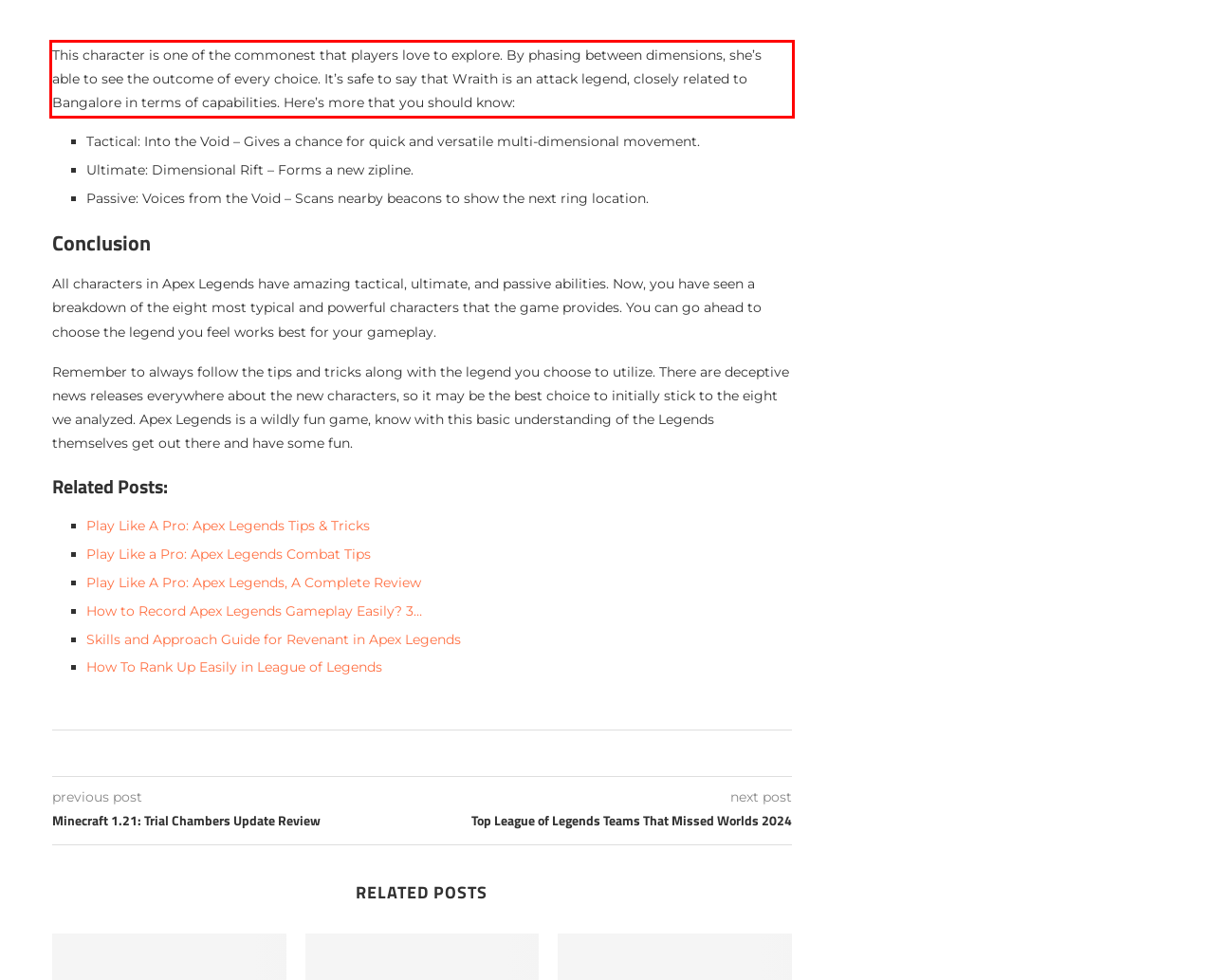View the screenshot of the webpage and identify the UI element surrounded by a red bounding box. Extract the text contained within this red bounding box.

This character is one of the commonest that players love to explore. By phasing between dimensions, she’s able to see the outcome of every choice. It’s safe to say that Wraith is an attack legend, closely related to Bangalore in terms of capabilities. Here’s more that you should know: